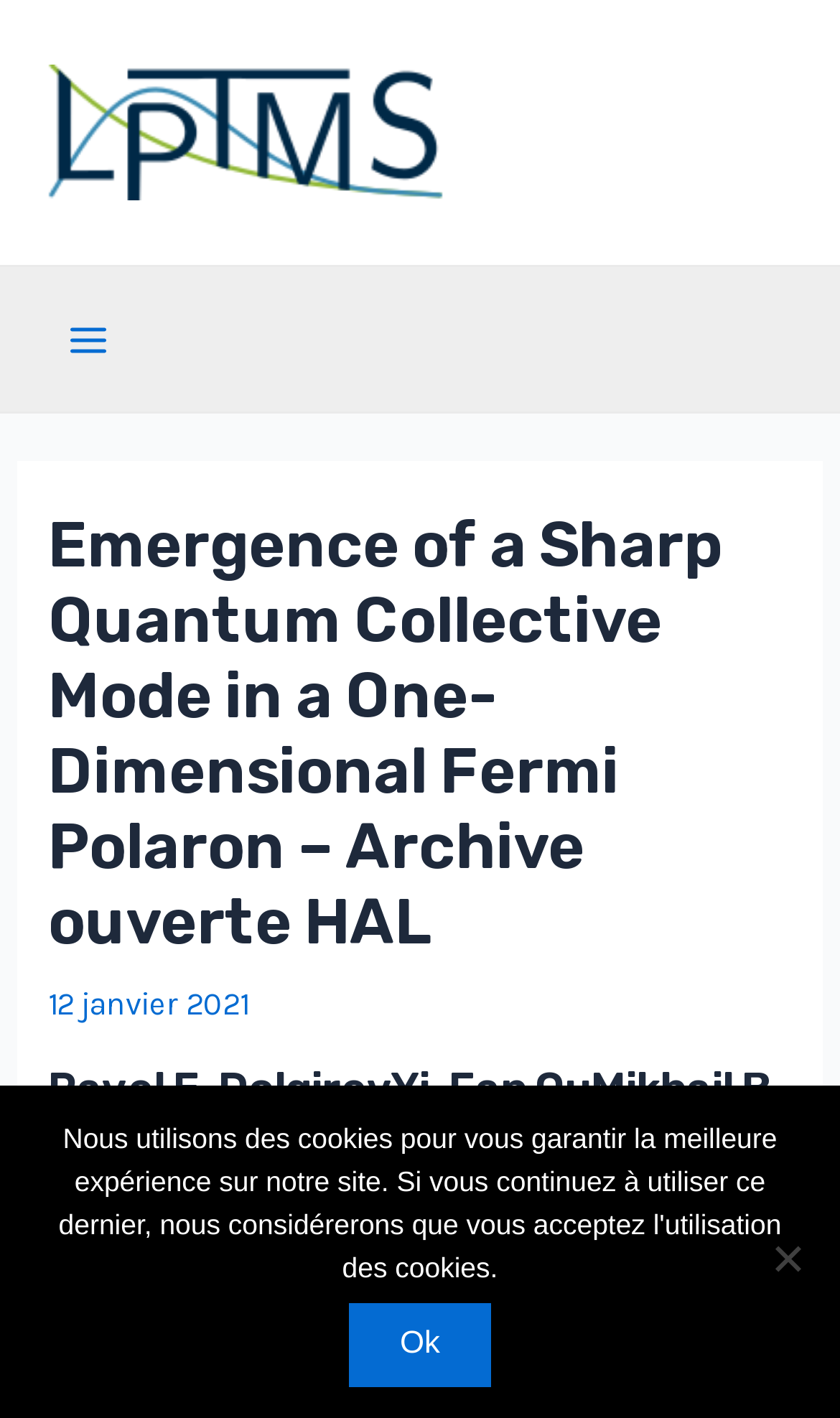Provide the bounding box coordinates of the HTML element this sentence describes: "Main Menu". The bounding box coordinates consist of four float numbers between 0 and 1, i.e., [left, top, right, bottom].

[0.051, 0.207, 0.159, 0.271]